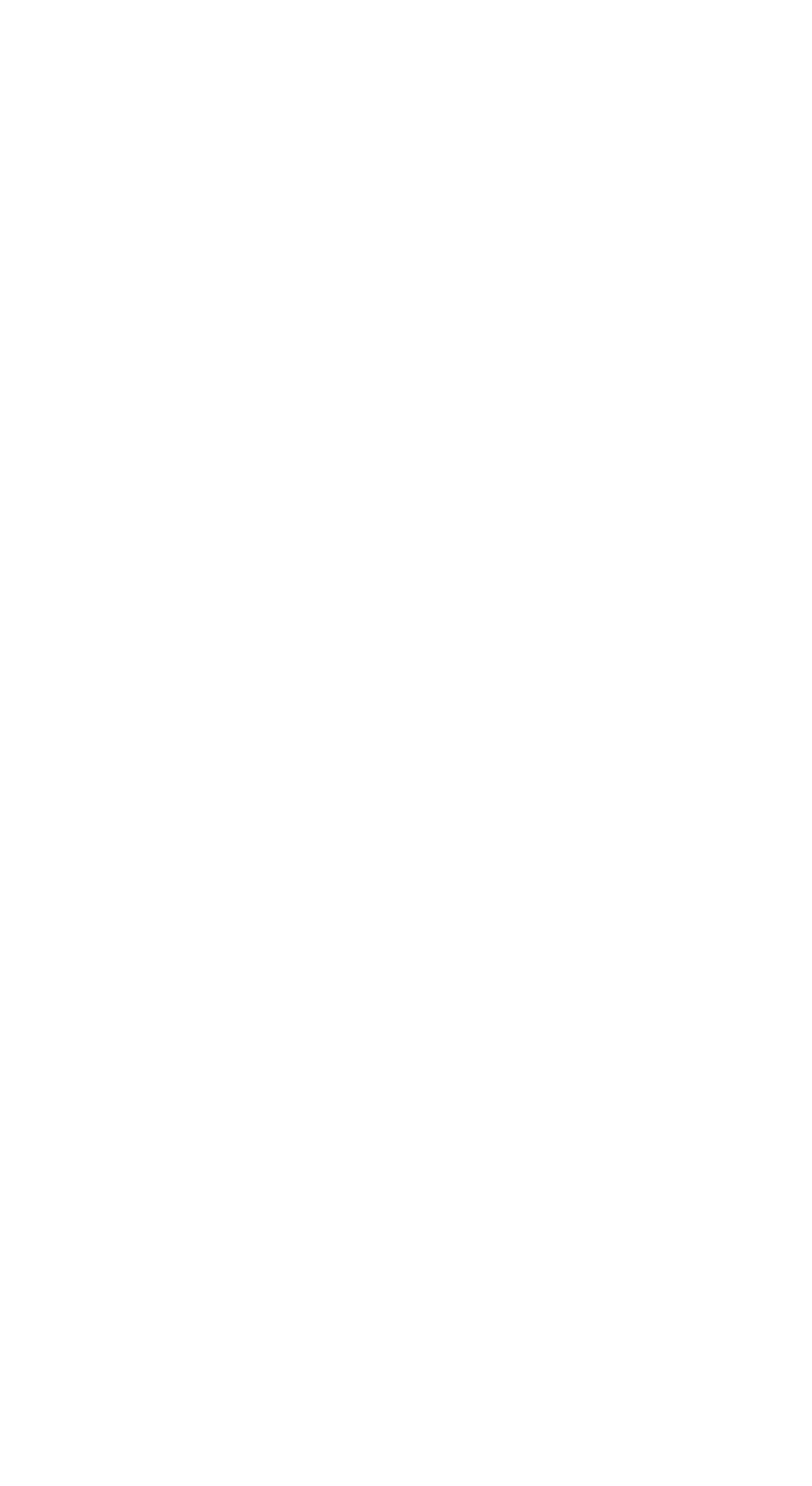Can you show the bounding box coordinates of the region to click on to complete the task described in the instruction: "Contact us"?

[0.077, 0.571, 0.923, 0.601]